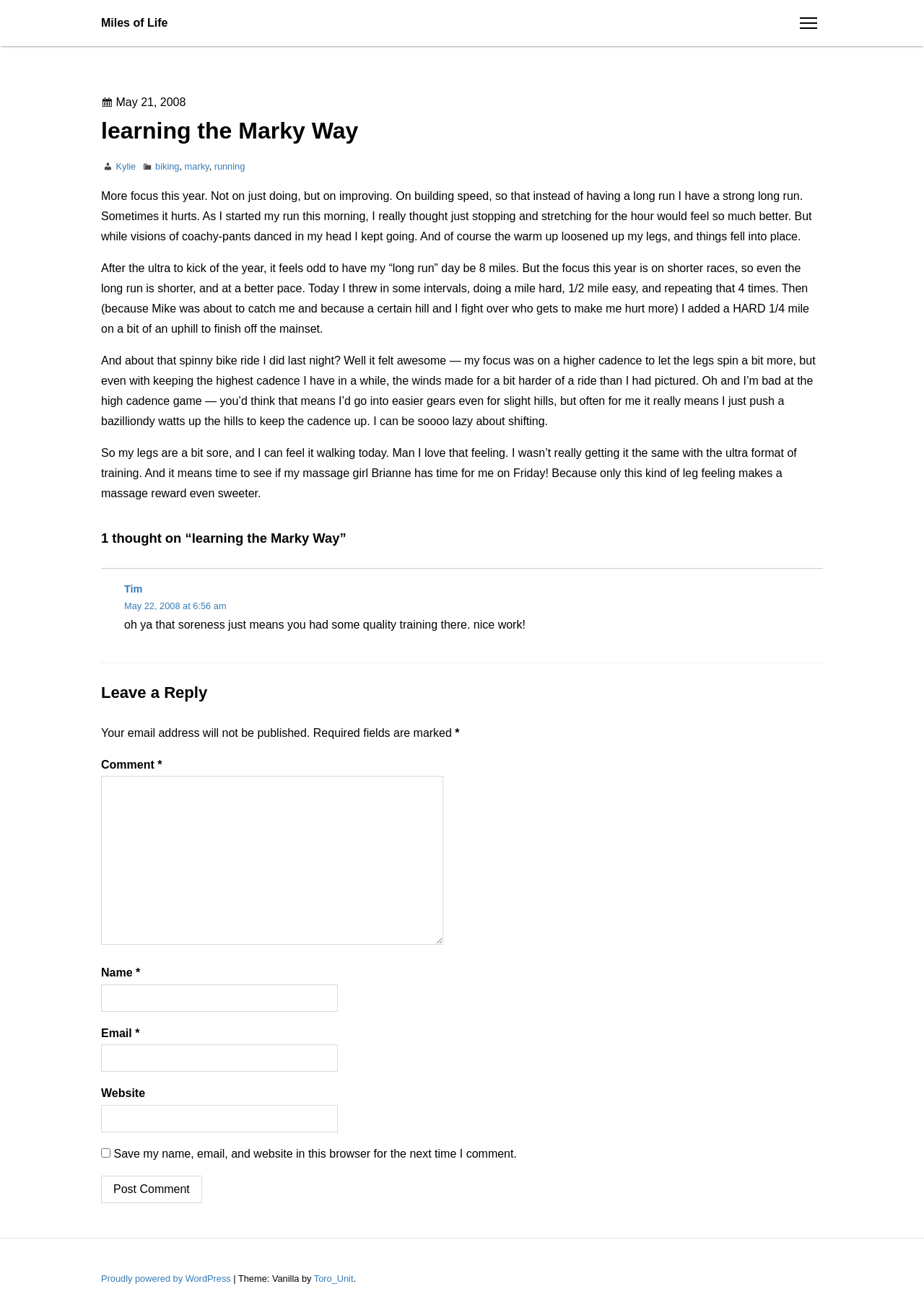Show me the bounding box coordinates of the clickable region to achieve the task as per the instruction: "Enter a comment in the text box".

[0.109, 0.602, 0.48, 0.733]